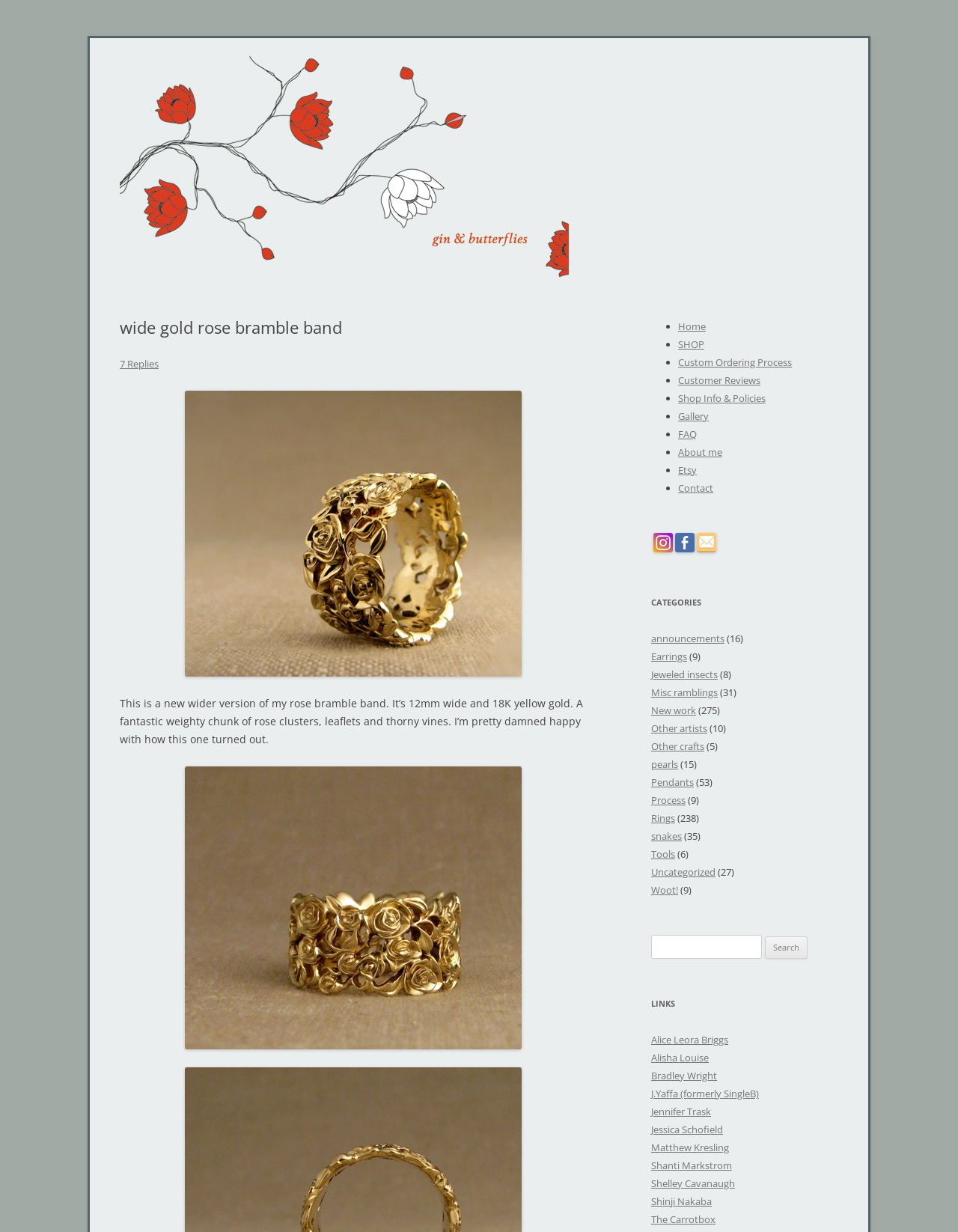How wide is the wide rose bramble band?
Give a one-word or short-phrase answer derived from the screenshot.

12mm